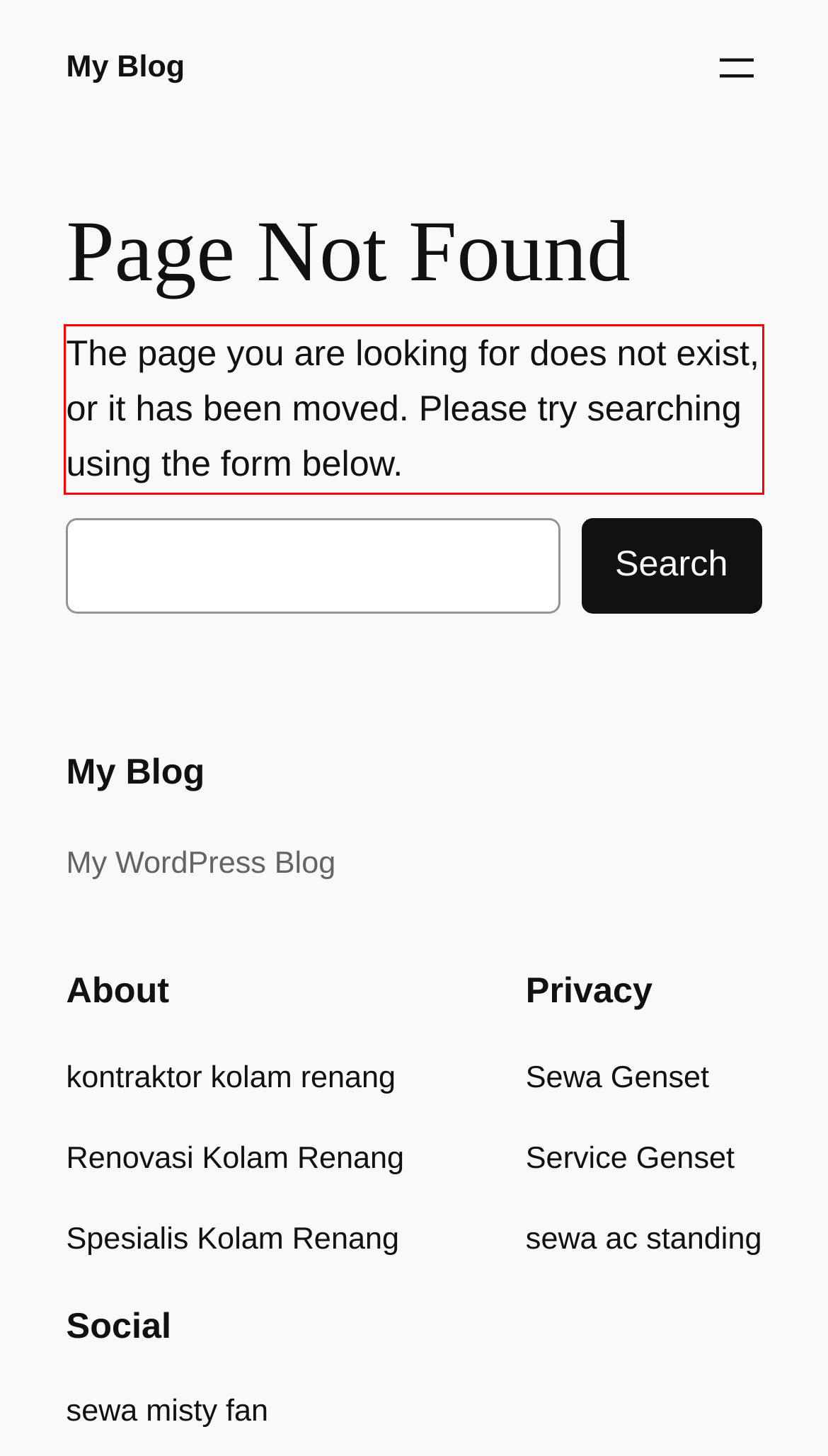Identify and transcribe the text content enclosed by the red bounding box in the given screenshot.

The page you are looking for does not exist, or it has been moved. Please try searching using the form below.